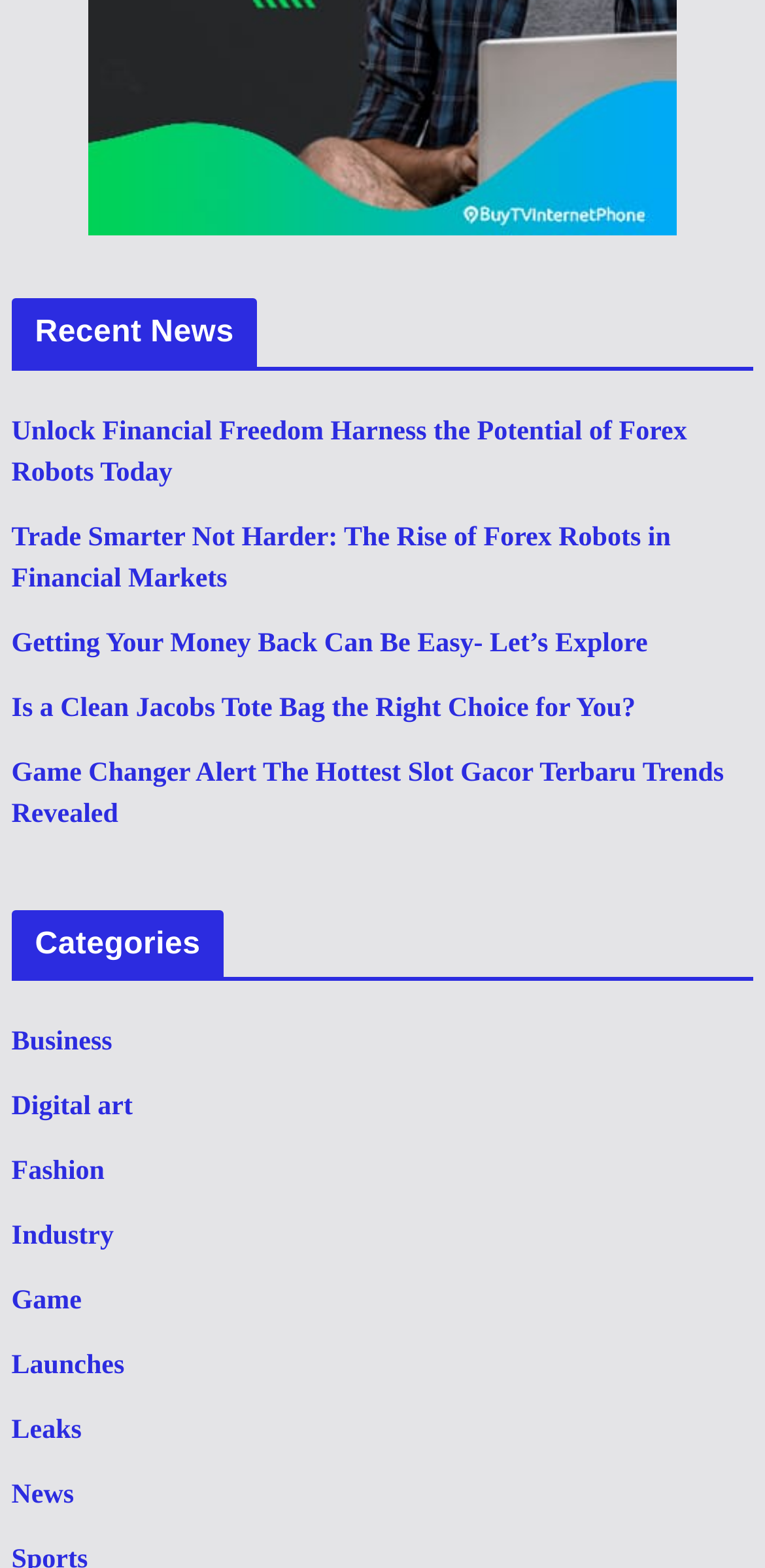Provide the bounding box coordinates of the HTML element this sentence describes: "Digital art". The bounding box coordinates consist of four float numbers between 0 and 1, i.e., [left, top, right, bottom].

[0.015, 0.697, 0.174, 0.716]